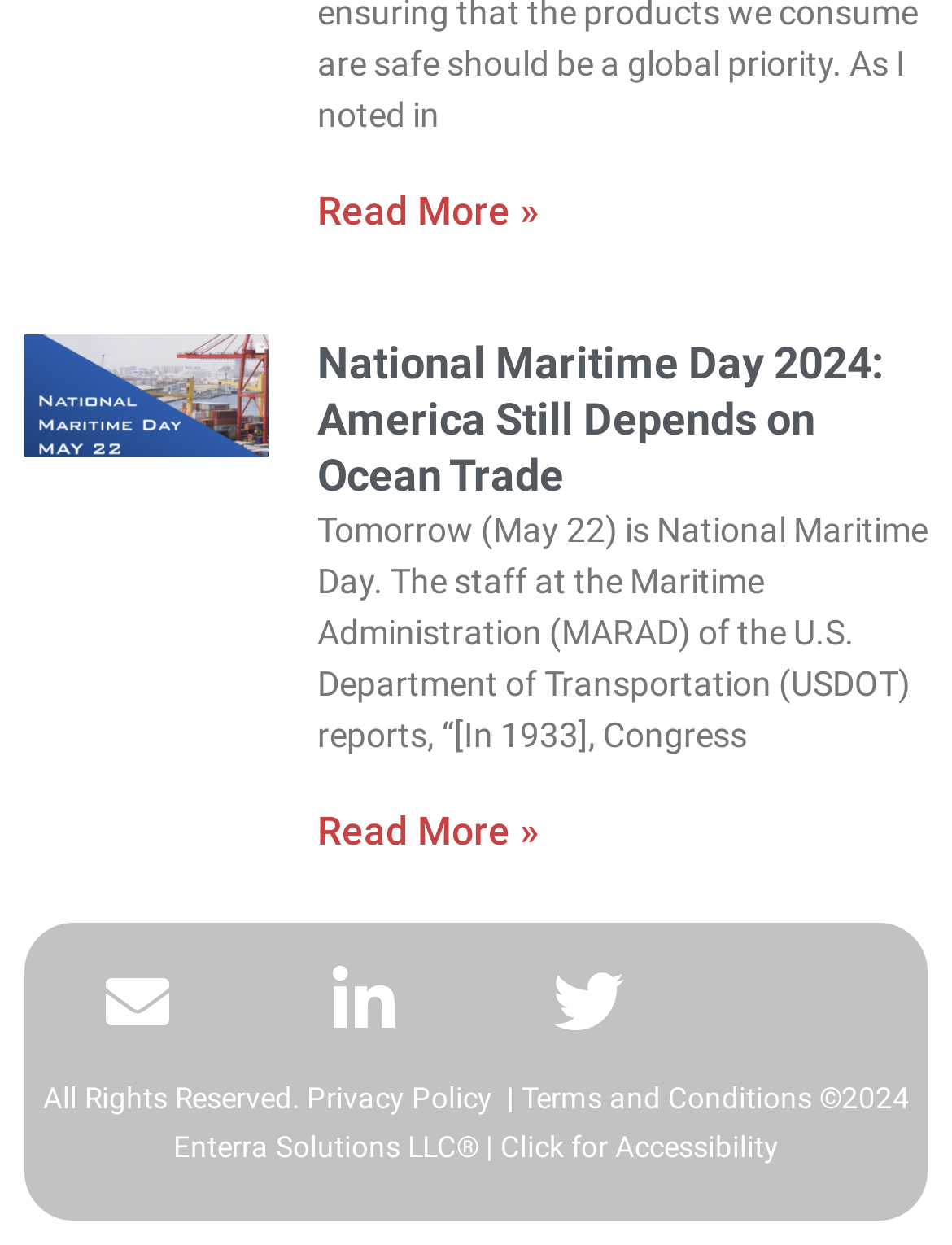Determine the bounding box coordinates of the section I need to click to execute the following instruction: "Visit envelop". Provide the coordinates as four float numbers between 0 and 1, i.e., [left, top, right, bottom].

[0.111, 0.779, 0.178, 0.83]